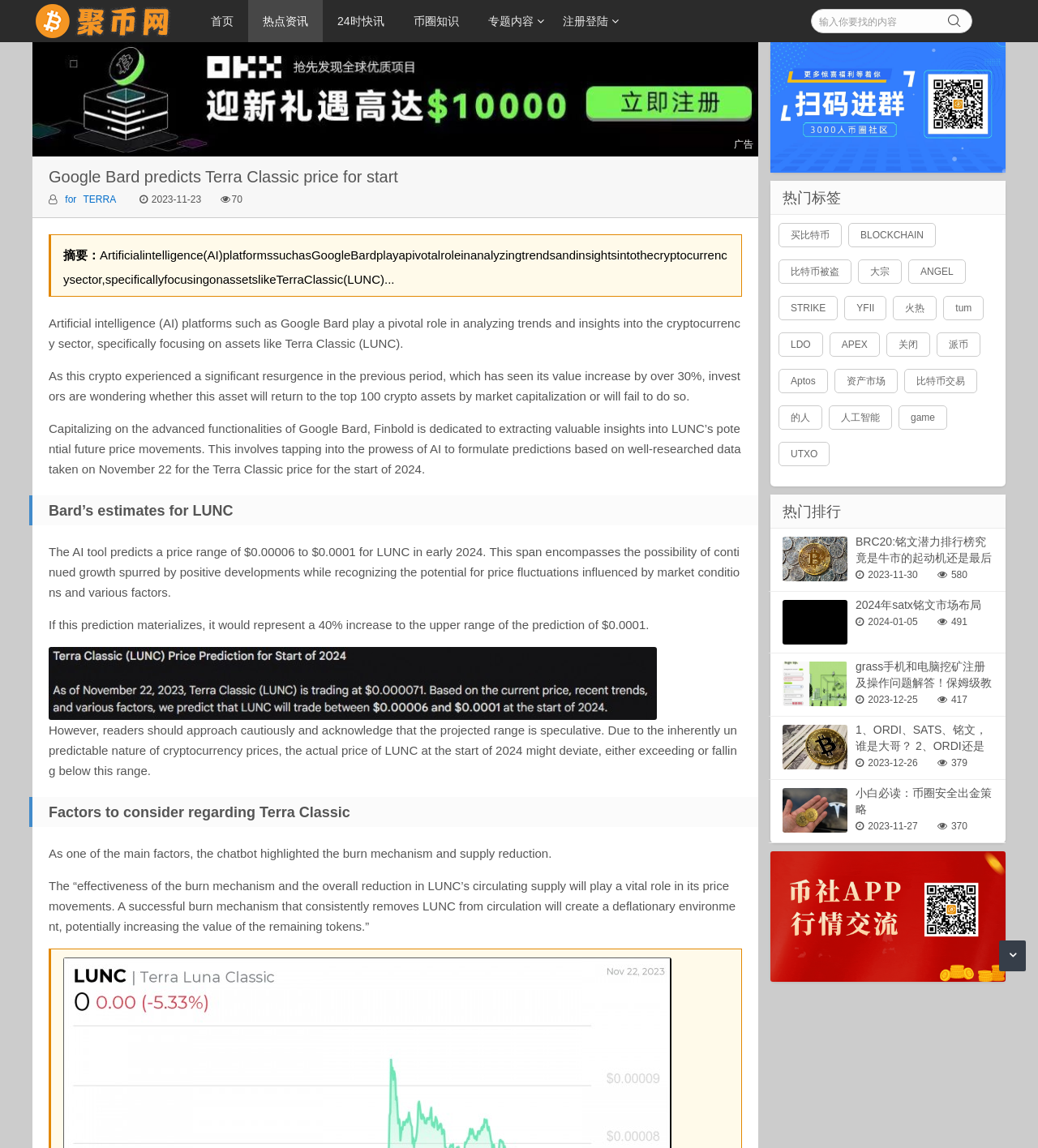What is the predicted price range of LUNC in early 2024?
Look at the screenshot and respond with one word or a short phrase.

$0.00006 to $0.0001